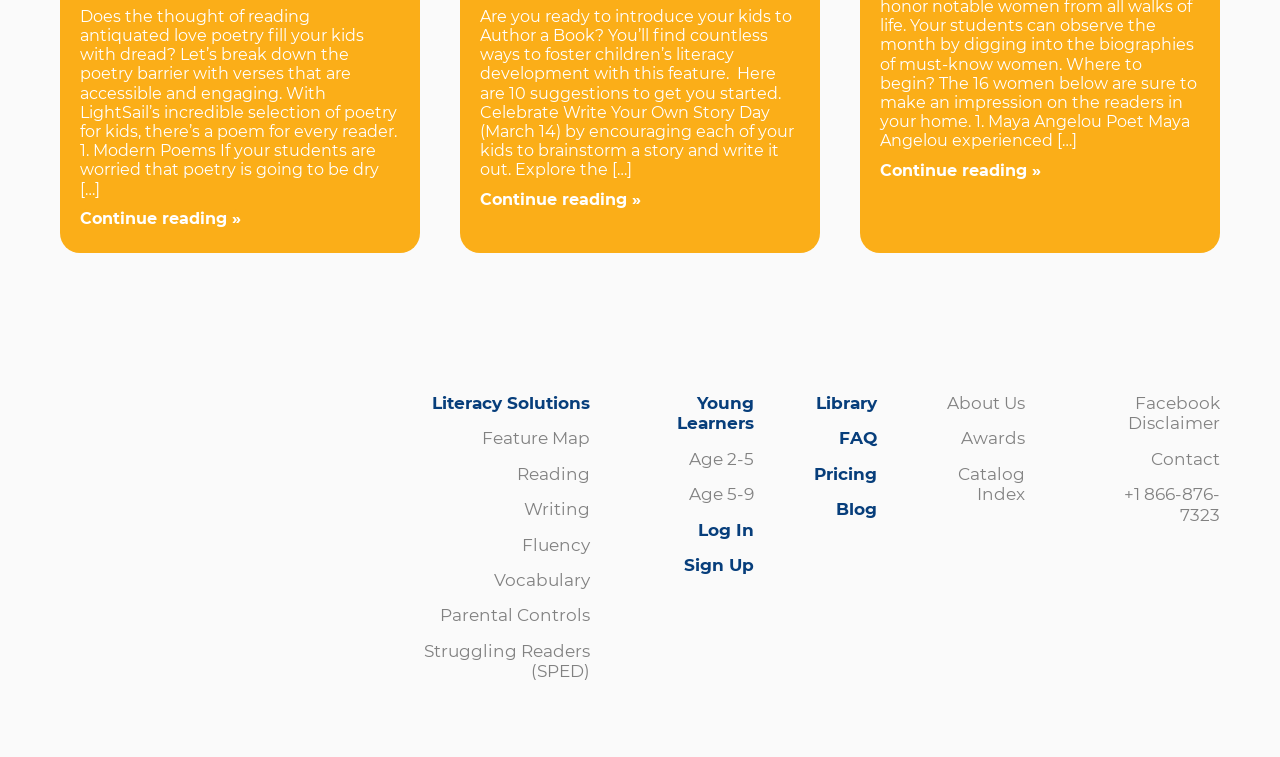Identify the bounding box coordinates of the clickable region required to complete the instruction: "Click on the 'free stuff' link". The coordinates should be given as four float numbers within the range of 0 and 1, i.e., [left, top, right, bottom].

None